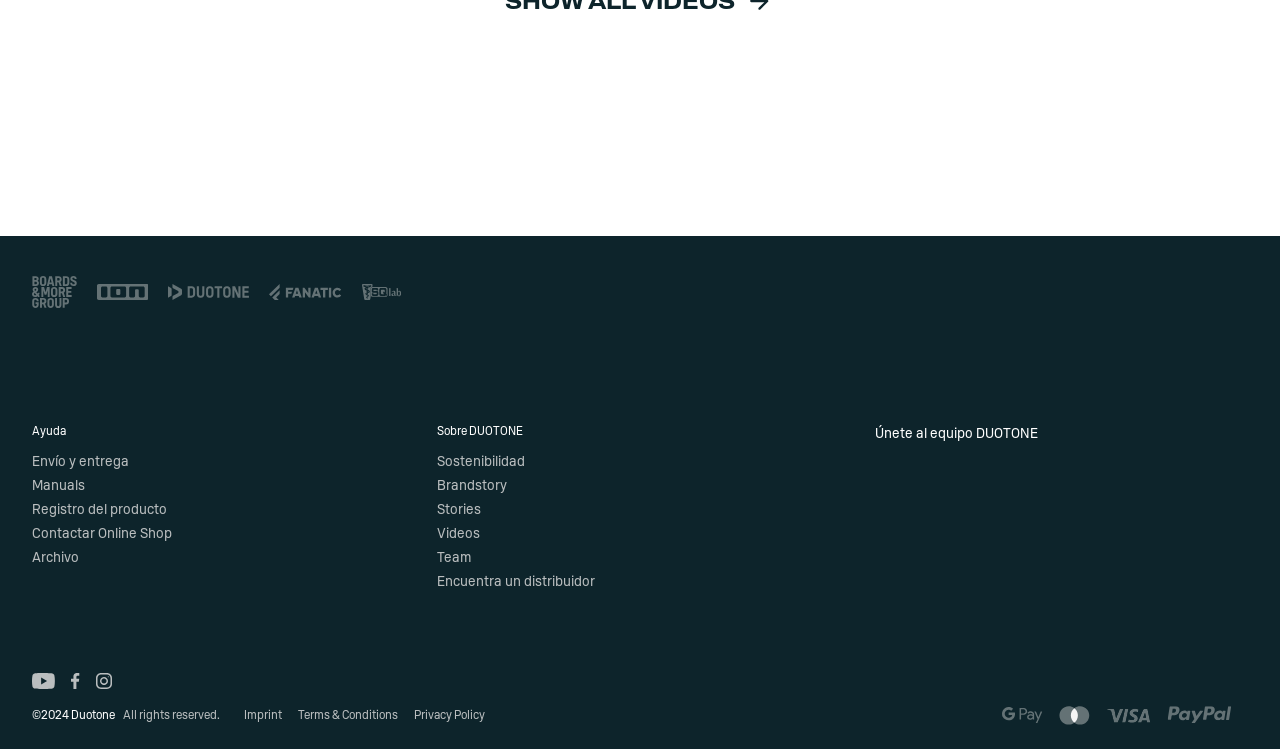Specify the bounding box coordinates for the region that must be clicked to perform the given instruction: "Check 'Terms & Conditions'".

[0.233, 0.941, 0.311, 0.979]